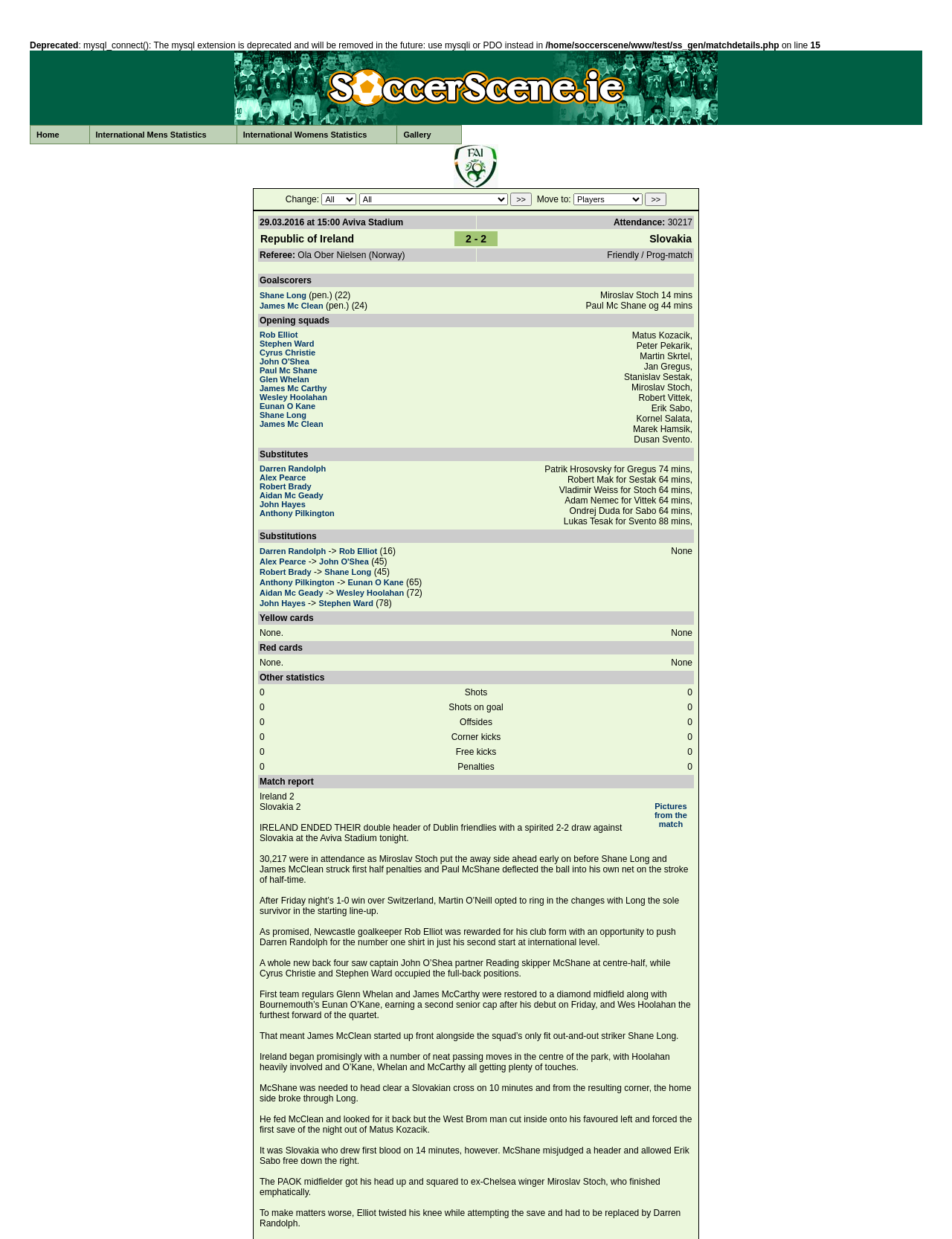Please determine the bounding box coordinates for the UI element described here. Use the format (top-left x, top-left y, bottom-right x, bottom-right y) with values bounded between 0 and 1: Aidan Mc Geady

[0.273, 0.396, 0.34, 0.403]